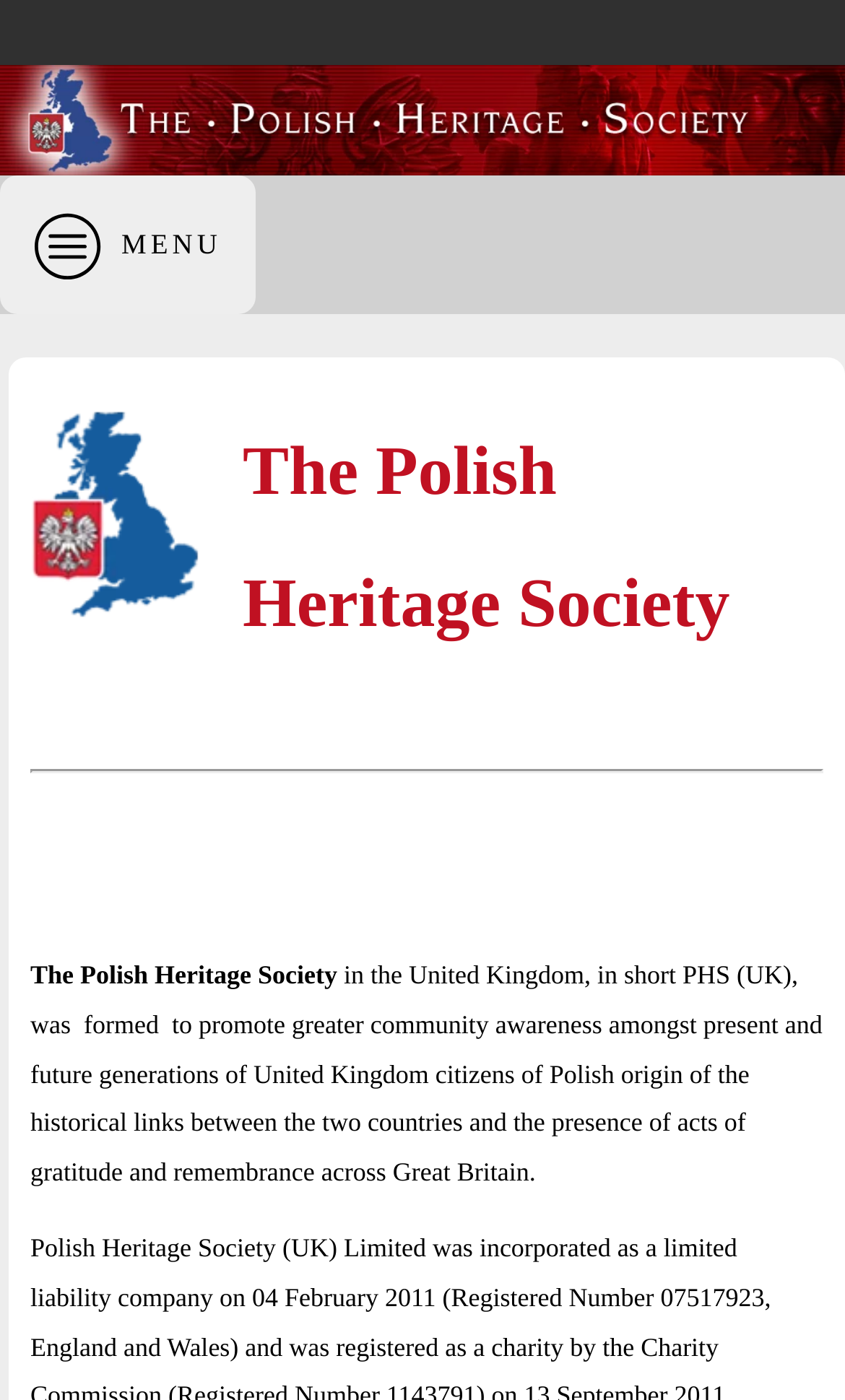Answer in one word or a short phrase: 
What is the location of the organization?

United Kingdom